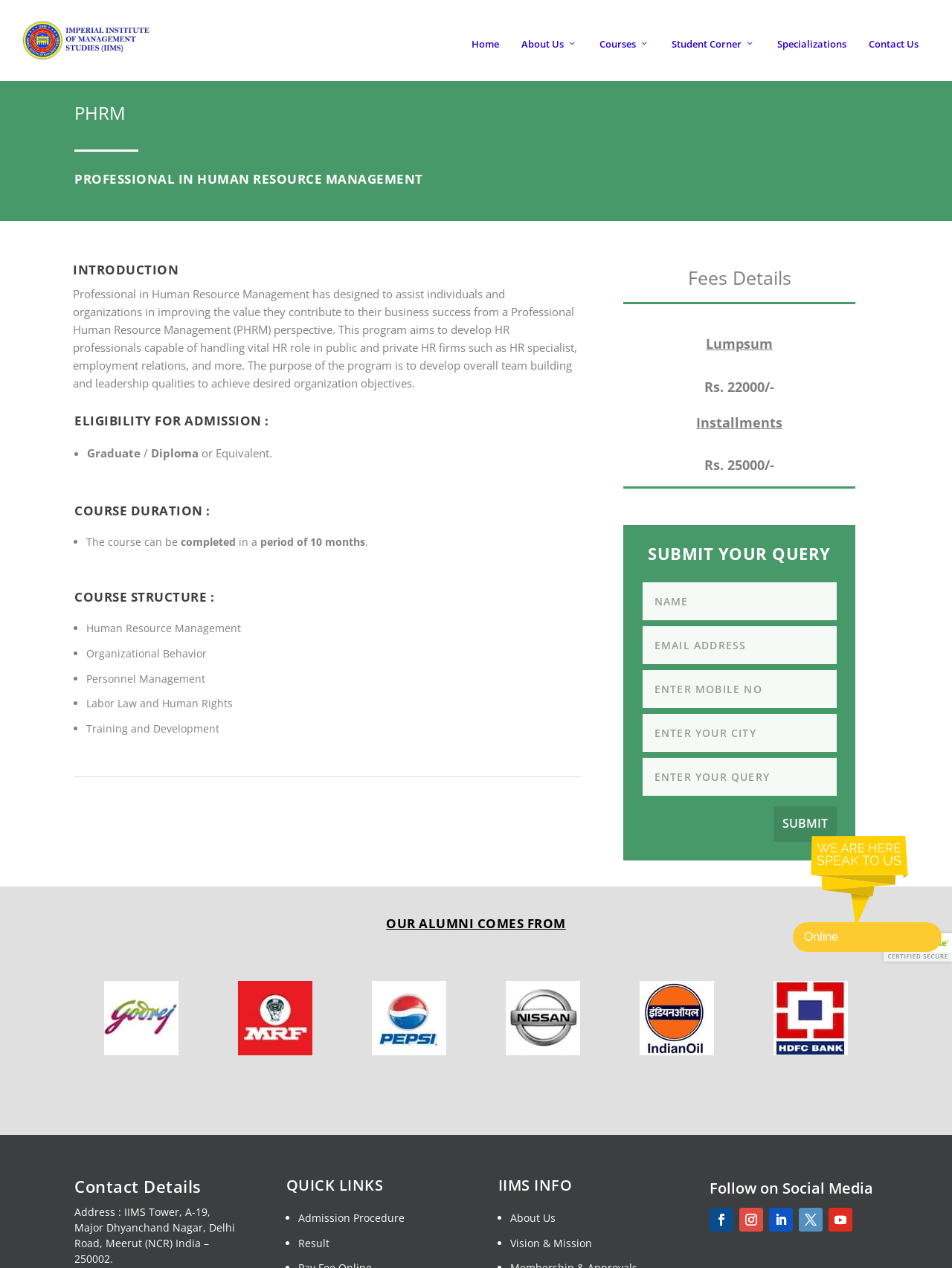Please answer the following question using a single word or phrase: What is the name of the institute offering the Professional in HR Management course?

Imperial Institute of Management Studies